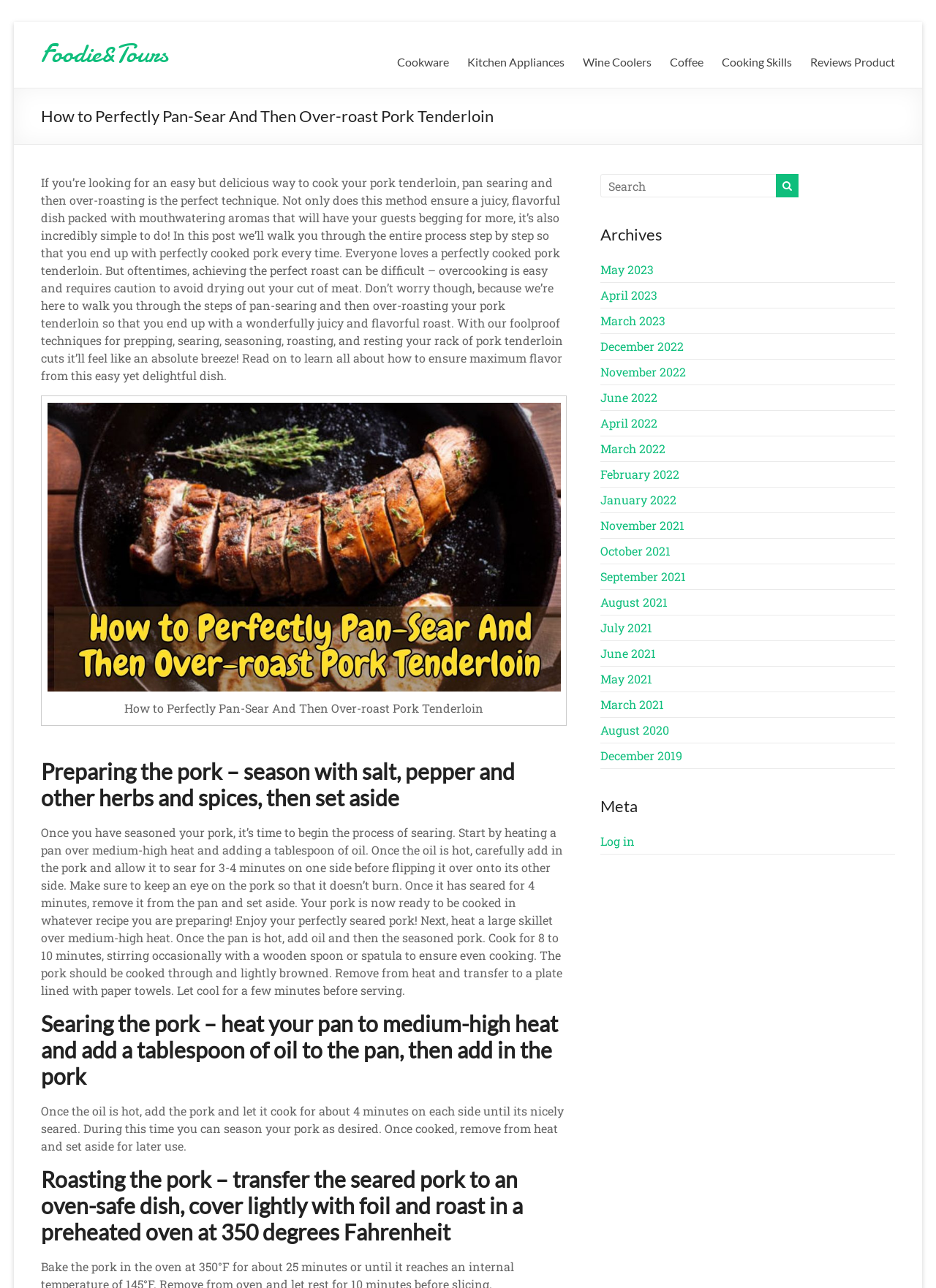Locate the bounding box coordinates of the area where you should click to accomplish the instruction: "Search for something".

[0.641, 0.135, 0.83, 0.153]